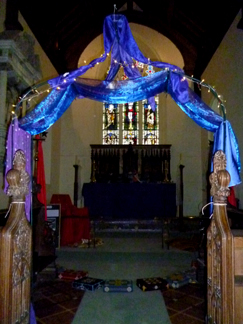What is the color of the cloth on the altar?
We need a detailed and meticulous answer to the question.

The caption describes the altar as being set up with a dark cloth, which creates a striking contrast against the backdrop of the intricate stained glass windows.